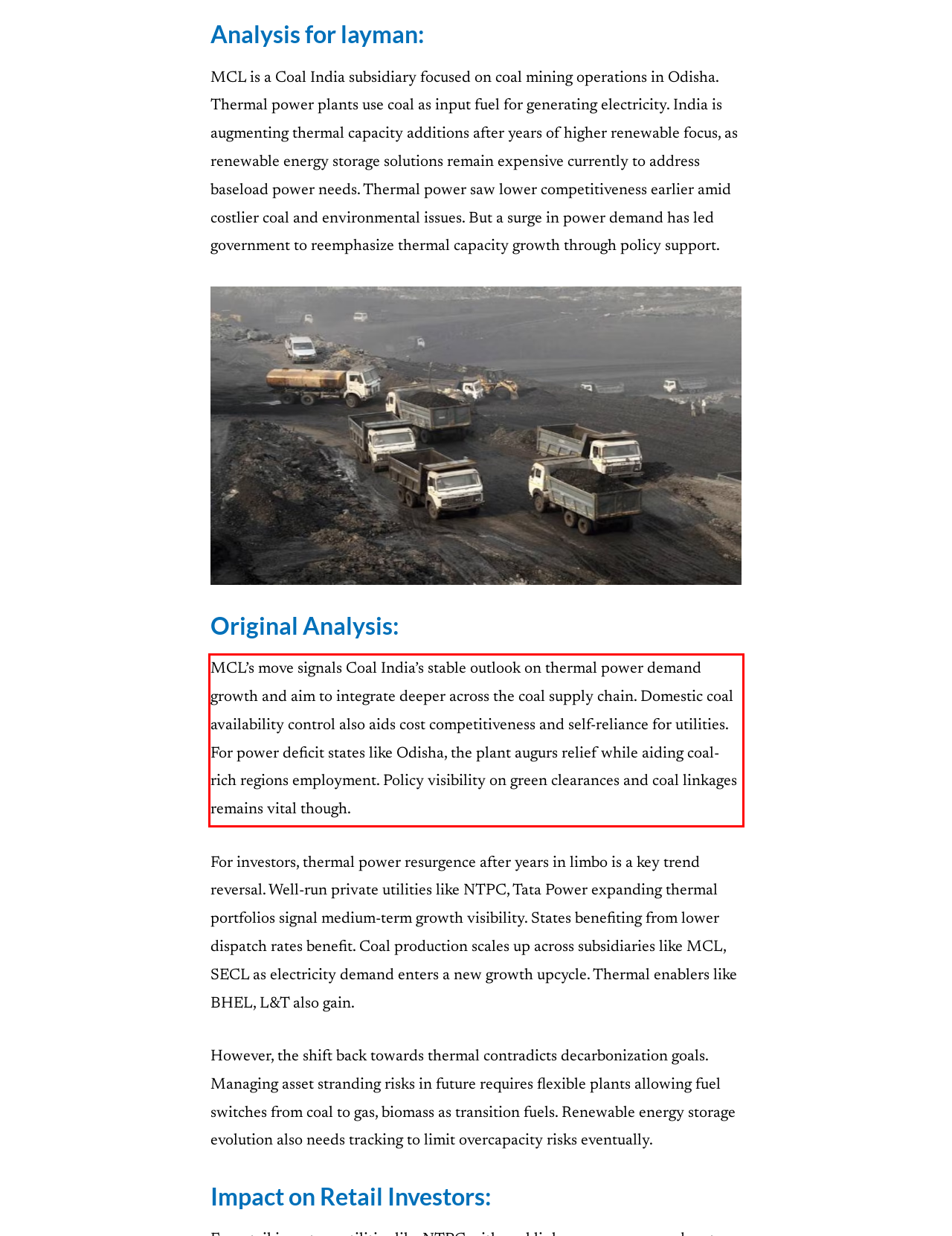Using the provided screenshot, read and generate the text content within the red-bordered area.

MCL’s move signals Coal India’s stable outlook on thermal power demand growth and aim to integrate deeper across the coal supply chain. Domestic coal availability control also aids cost competitiveness and self-reliance for utilities. For power deficit states like Odisha, the plant augurs relief while aiding coal-rich regions employment. Policy visibility on green clearances and coal linkages remains vital though.